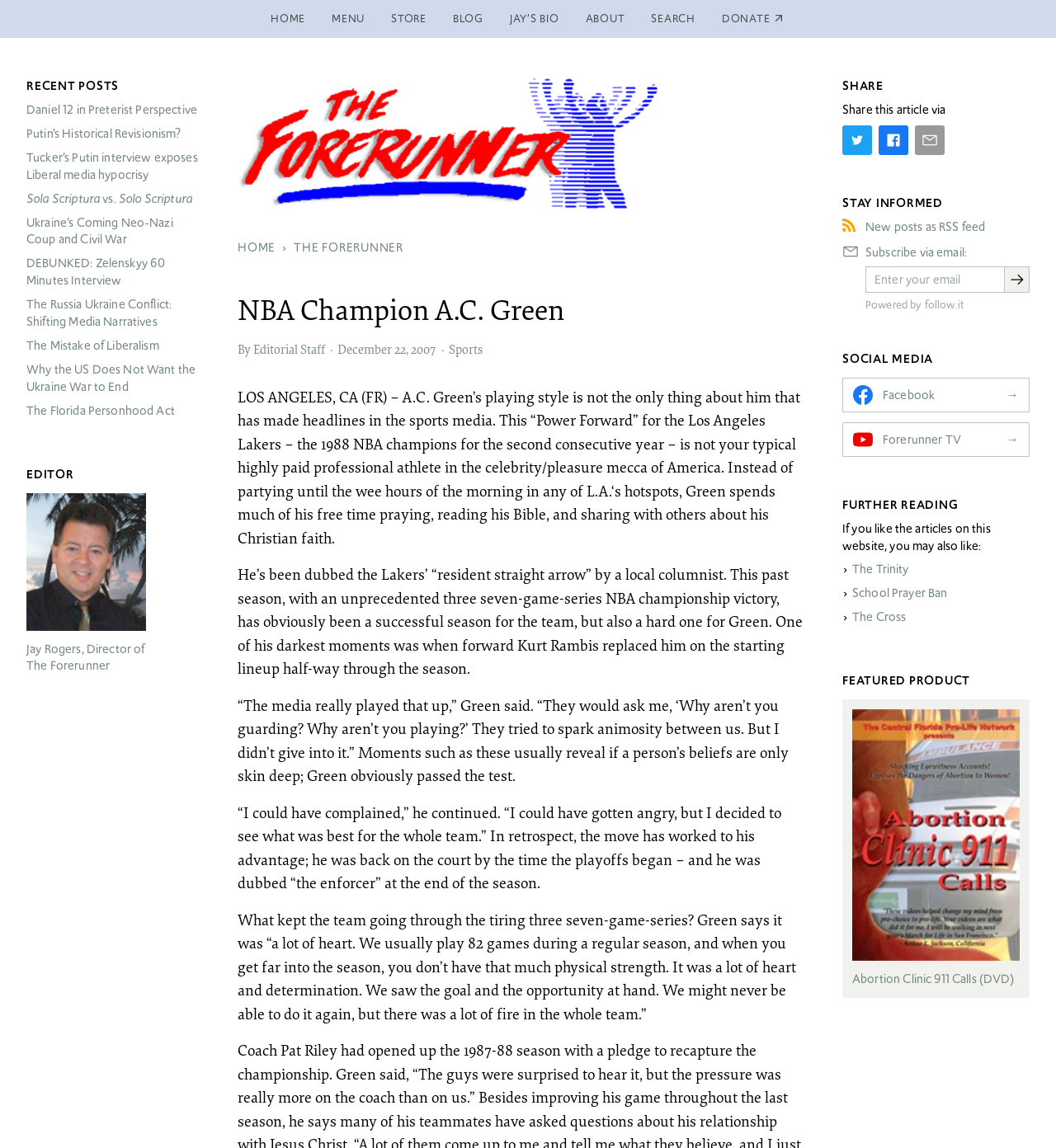Please identify the bounding box coordinates of the element's region that I should click in order to complete the following instruction: "Read the article about NBA Champion A.C. Green". The bounding box coordinates consist of four float numbers between 0 and 1, i.e., [left, top, right, bottom].

[0.225, 0.335, 0.758, 0.395]